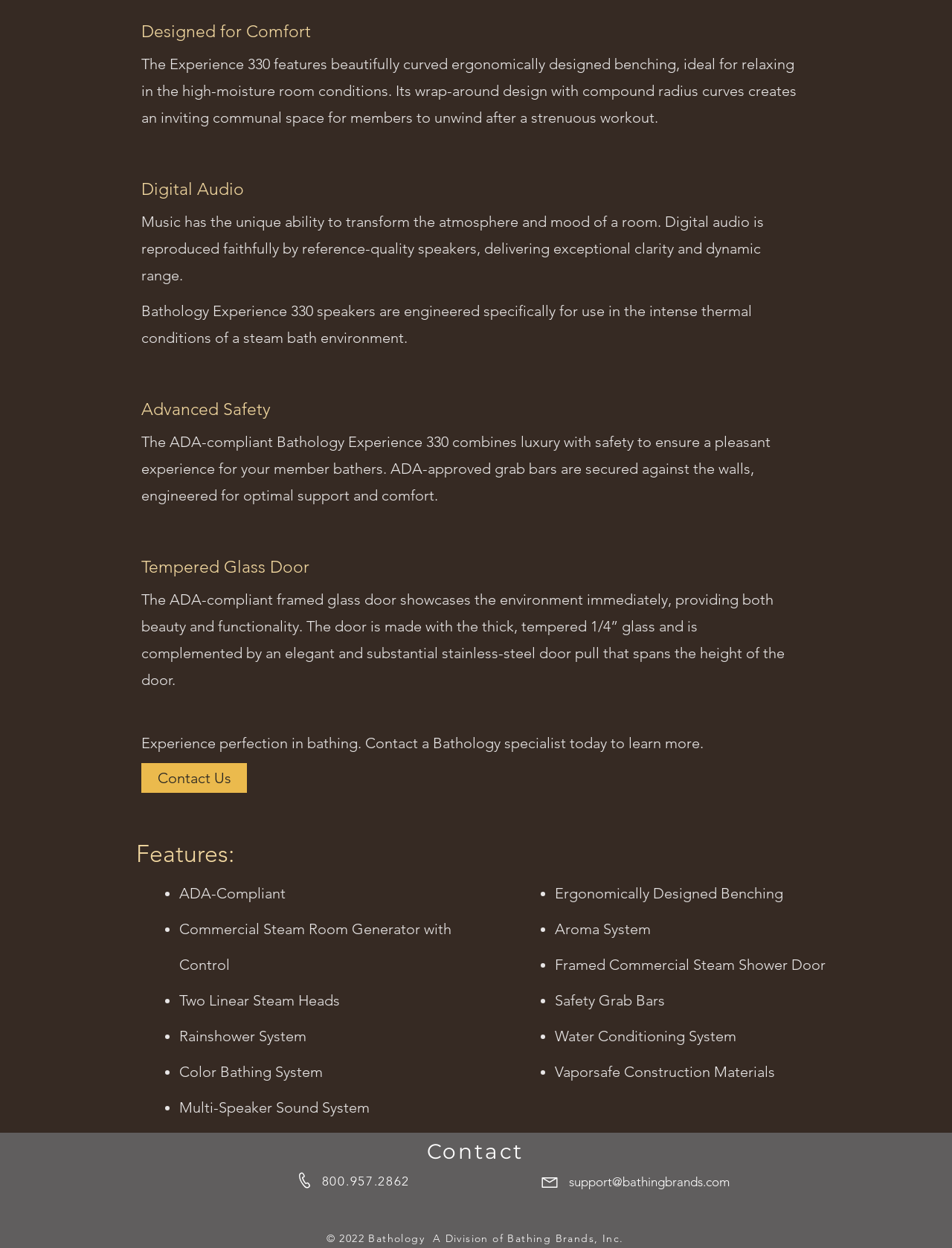Locate the UI element described as follows: "aria-label="YouTube"". Return the bounding box coordinates as four float numbers between 0 and 1 in the order [left, top, right, bottom].

[0.505, 0.959, 0.526, 0.975]